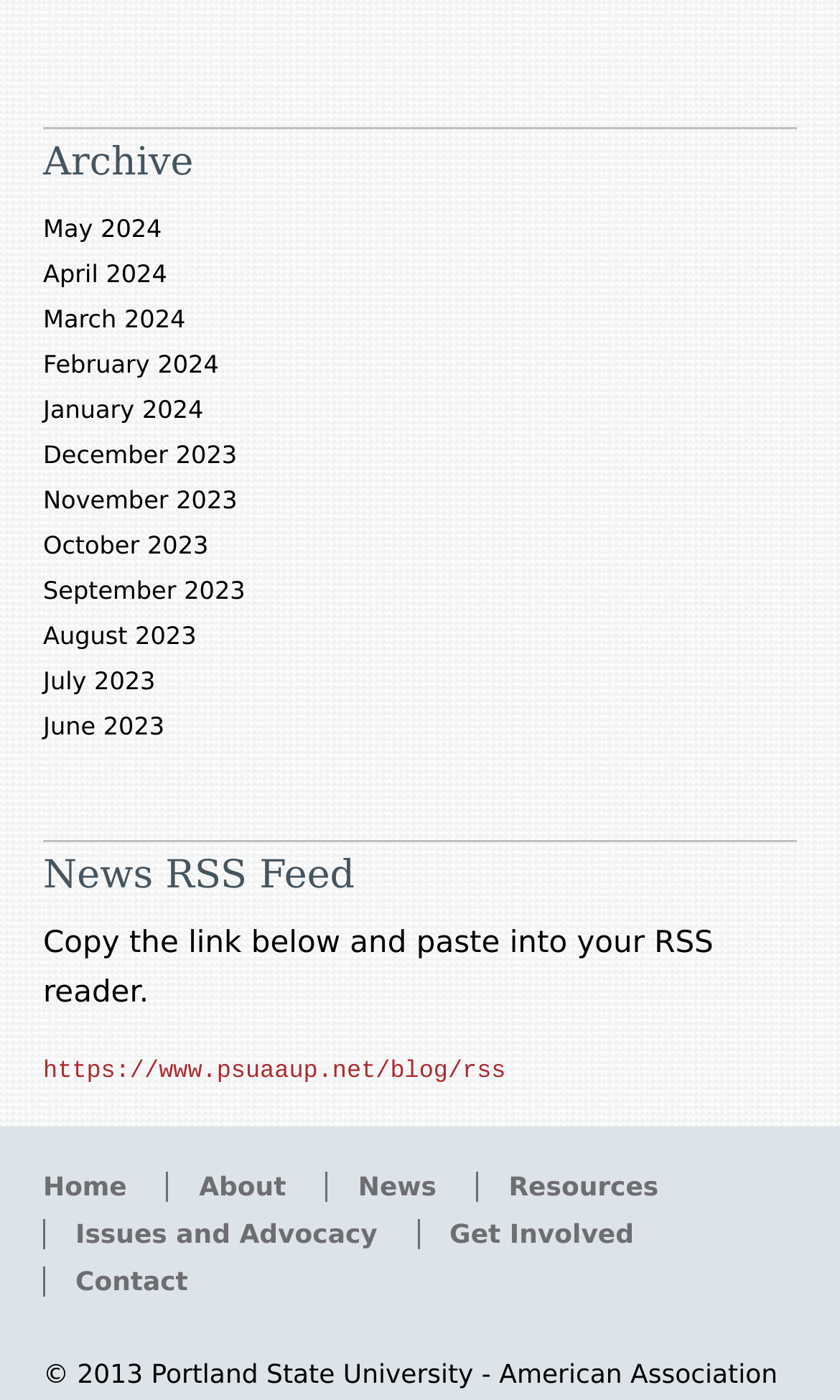Respond concisely with one word or phrase to the following query:
What is the position of the 'News' link?

third